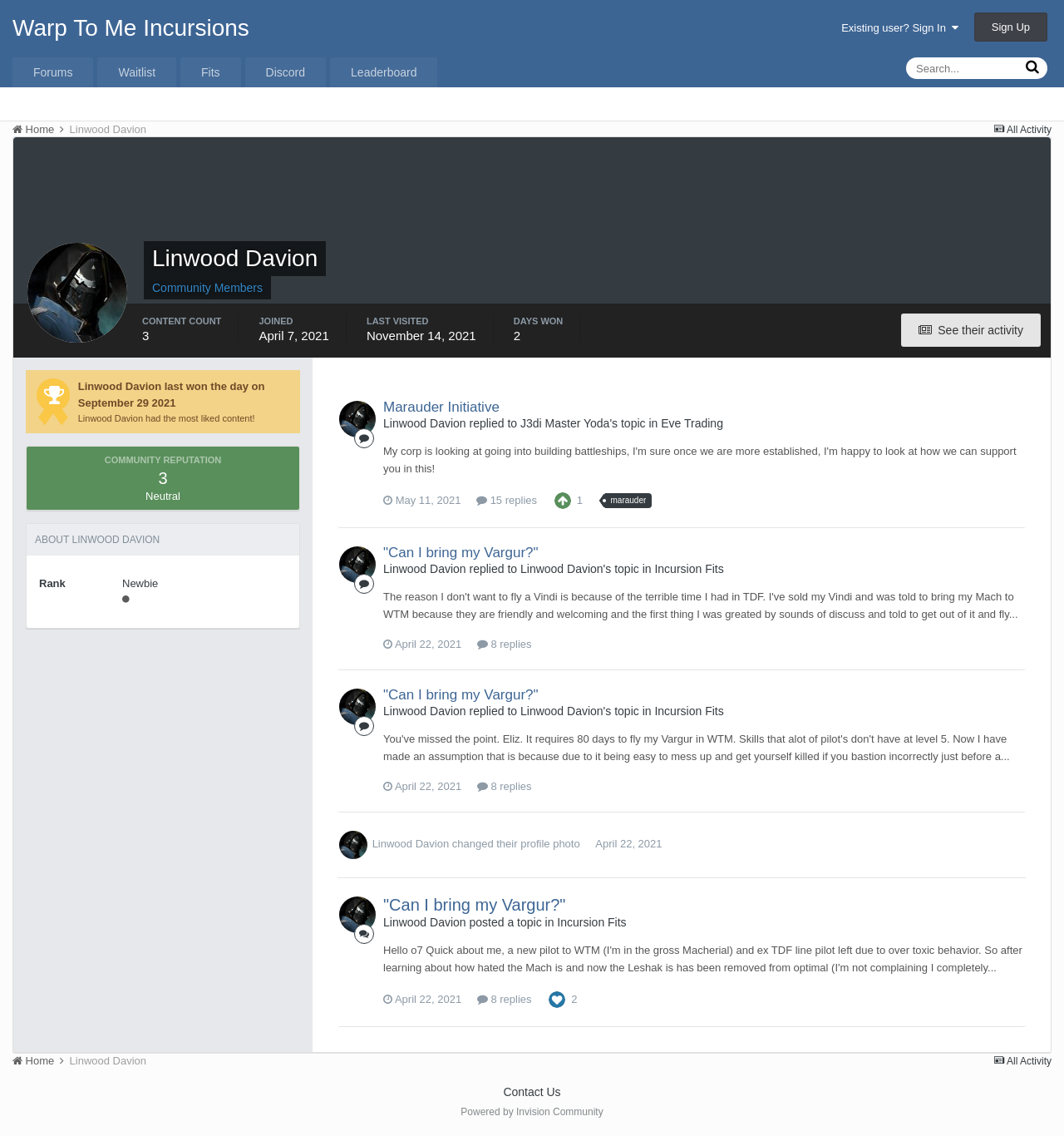Determine the bounding box coordinates of the clickable area required to perform the following instruction: "Search for something". The coordinates should be represented as four float numbers between 0 and 1: [left, top, right, bottom].

[0.859, 0.051, 0.961, 0.071]